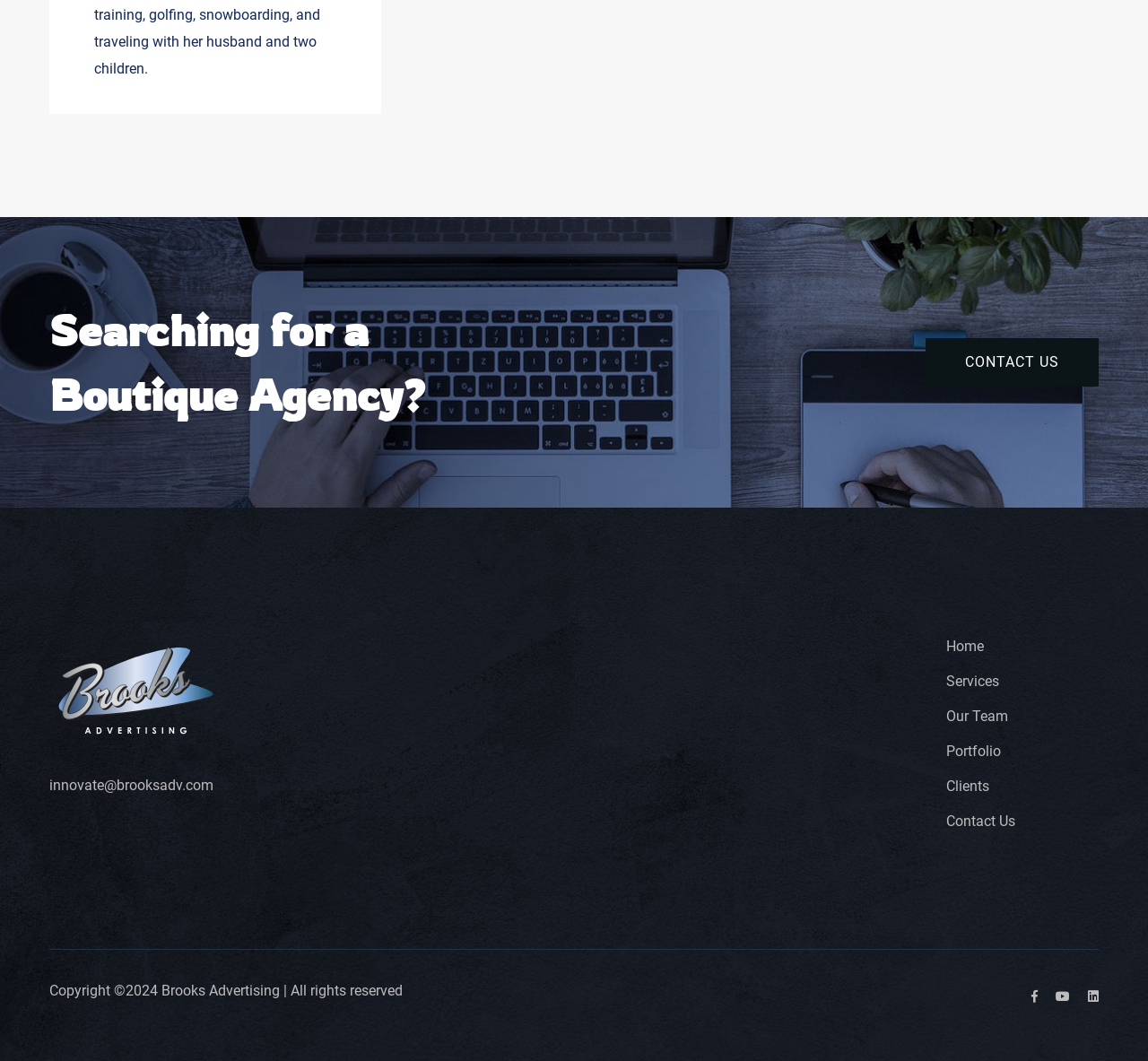Reply to the question with a single word or phrase:
What is the year of copyright mentioned on the webpage?

2024